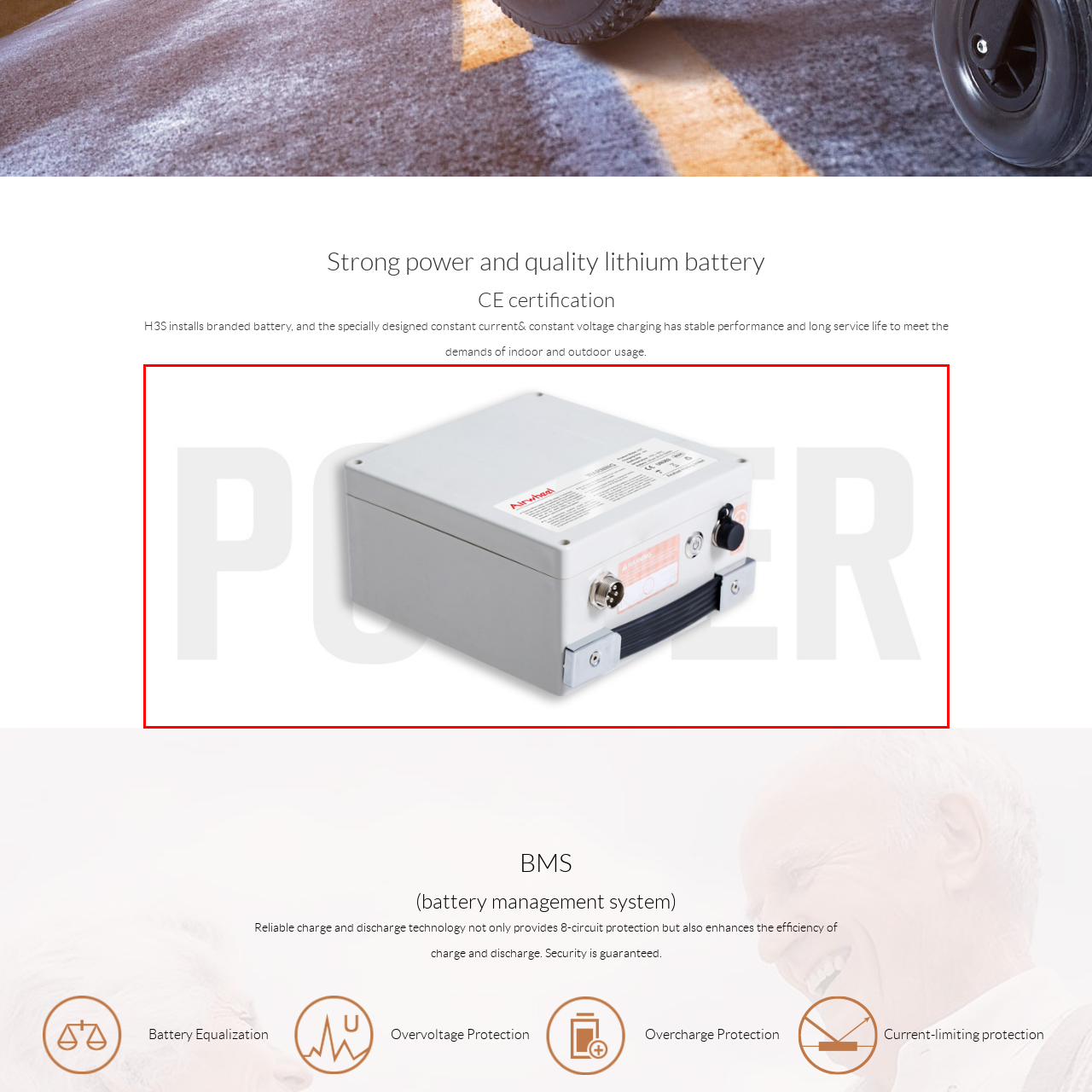What is emphasized in the background of the image?
Observe the image enclosed by the red boundary and respond with a one-word or short-phrase answer.

The word 'POWER'